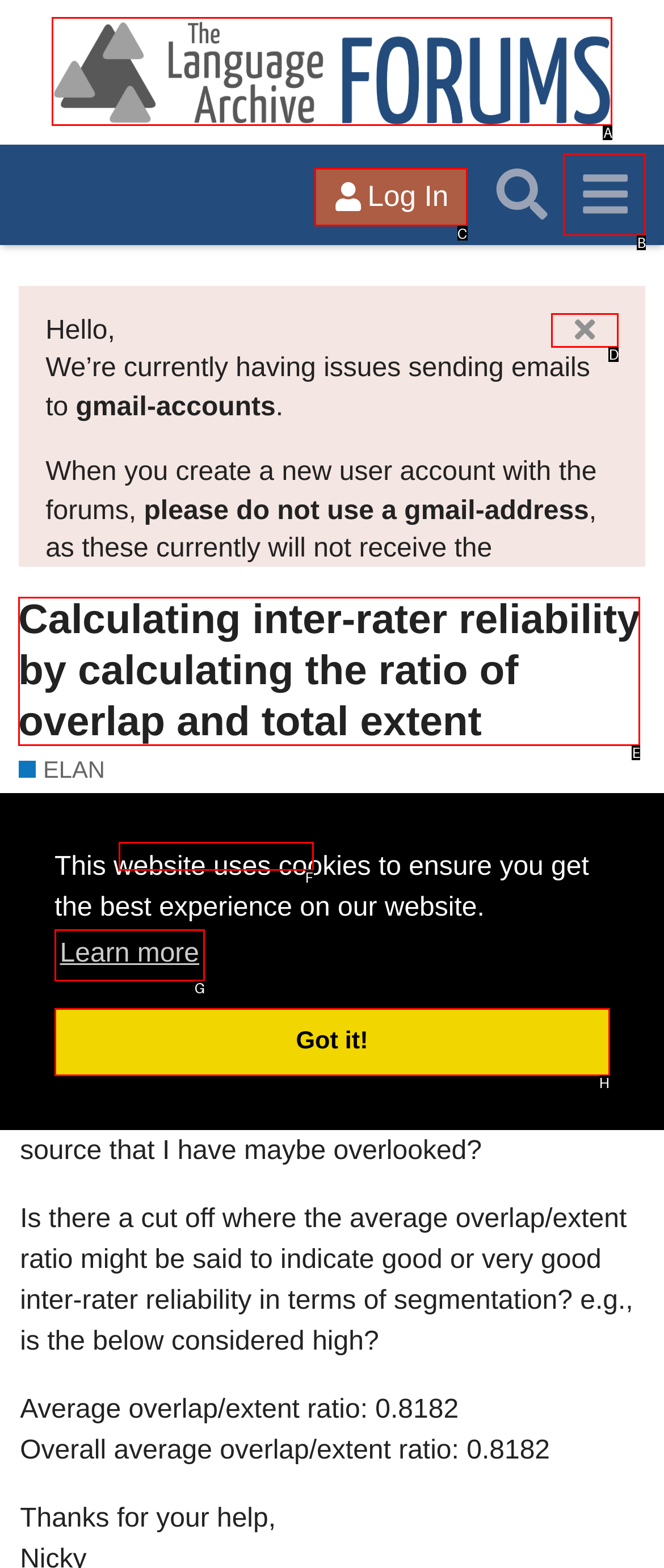Select the letter of the option that corresponds to: Log In
Provide the letter from the given options.

C